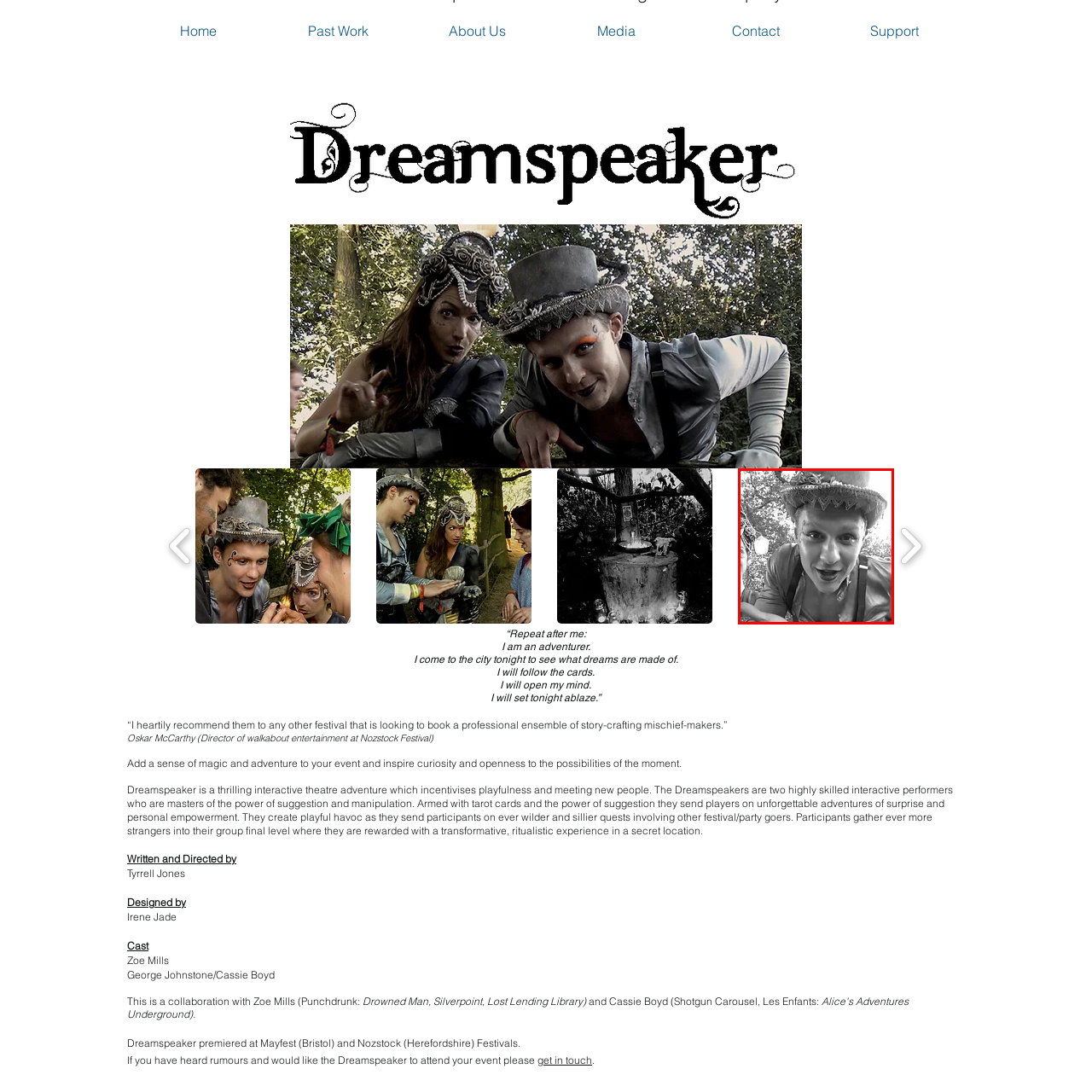Detail the features and components of the image inside the red outline.

This engaging black-and-white image features two performers from the interactive theater group called Dreamspeaker. The foreground prominently showcases a smiling man wearing a stylish, decorative hat and a shiny shirt, embracing a playful and inviting demeanor. His animated expression suggests a sense of excitement, as he appears to be engaging with the viewers. Behind him, a woman with an equally whimsical attire adds intrigue to the scene, hinting at the adventurous spirit of the performance. The background is softly blurred, with hints of greenery that create a lively, festival atmosphere. This portrayal captures the essence of Dreamspeaker's interactive adventures, where spellbinding performances and audience participation come together to inspire curiosity and creativity.